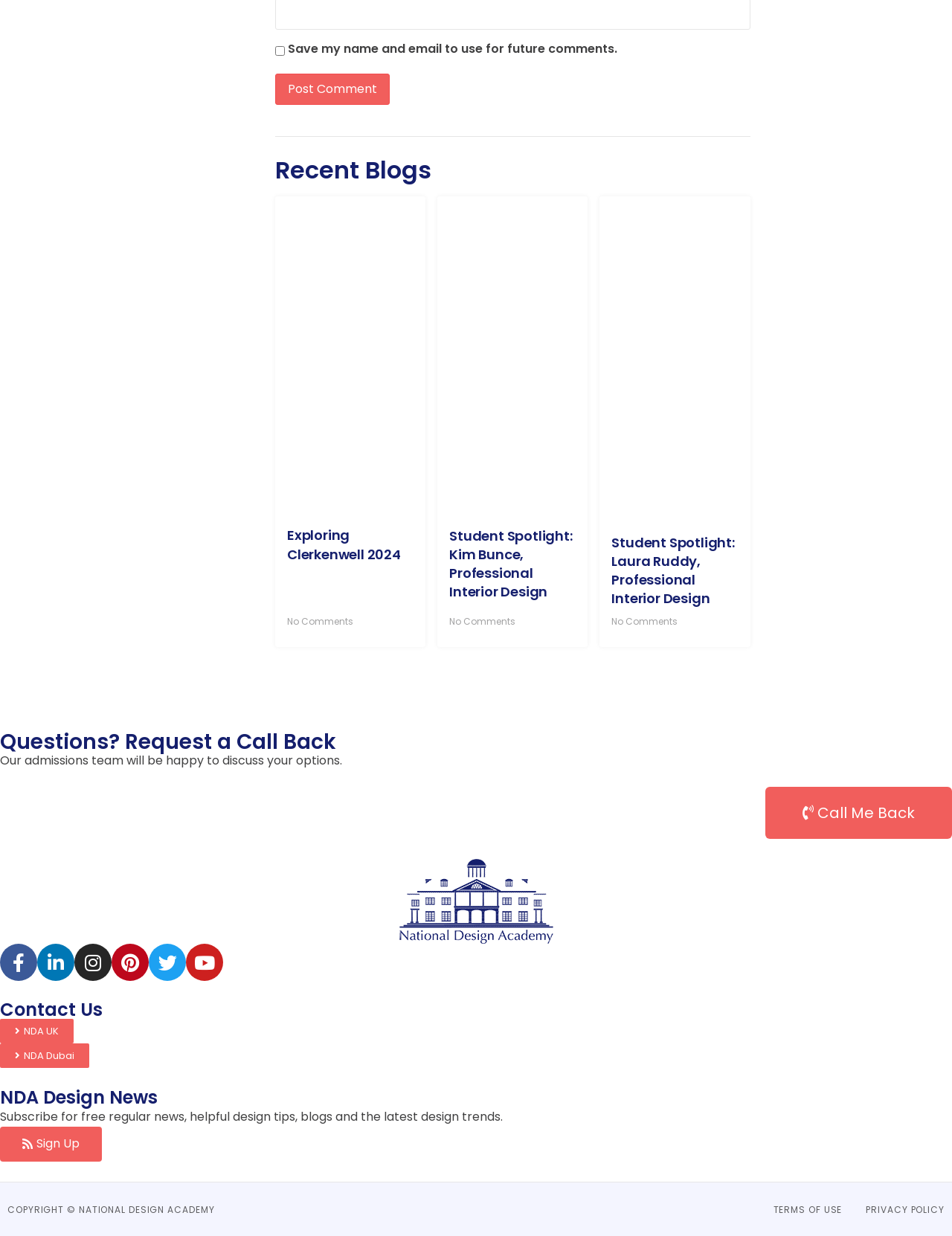Locate the bounding box of the UI element described in the following text: "Instagram".

[0.078, 0.764, 0.117, 0.794]